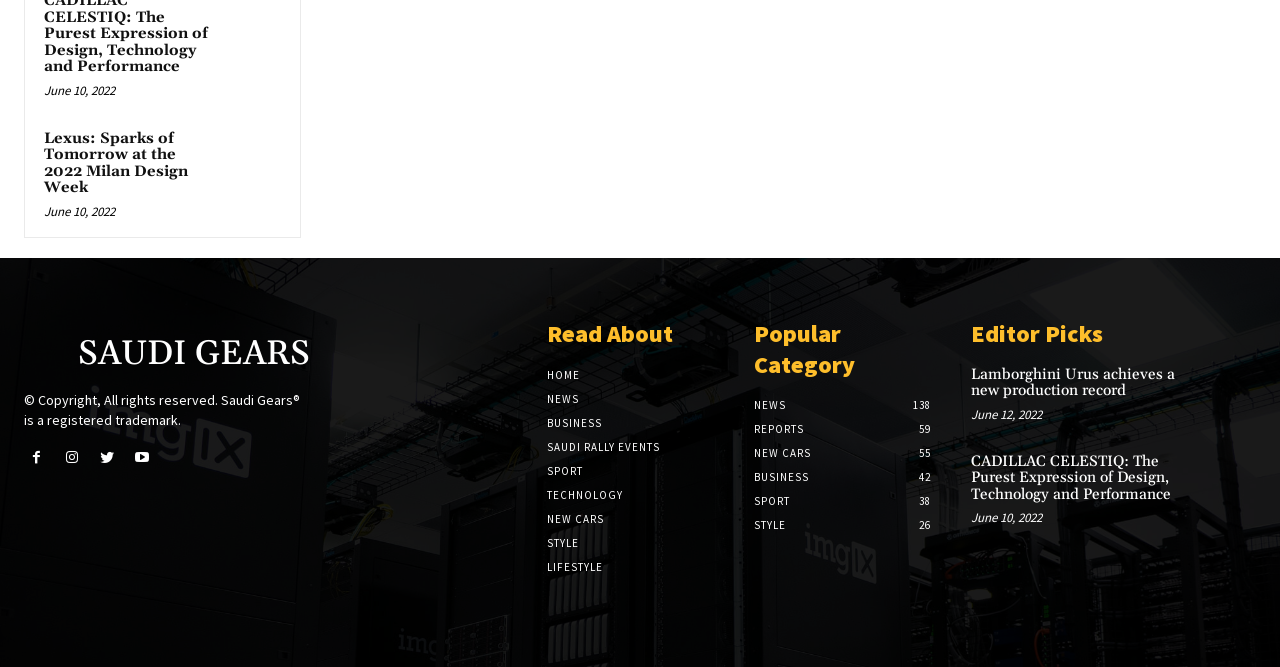Provide a one-word or short-phrase answer to the question:
What is the logo of the website?

Logo SAUDI GEARS